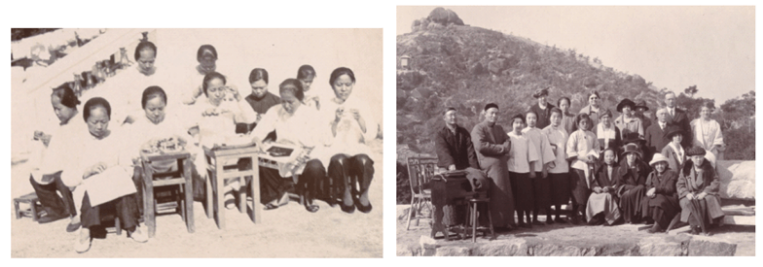Describe the image thoroughly.

The image depicts two historical photographs side by side, illustrating women's involvement in the Swatow lace industry and the garment industry in Hong Kong. On the left, a group of Swatow women is seated at small wooden tables, engaged in needlework, showcasing their craftsmanship. These women are dressed in traditional attire, with their focused expressions highlighting the importance of their work in the textile sector. 

On the right, a larger group poses for a photograph in a scenic outdoor location against a backdrop of hills. The group includes both men and women, dressed in early 20th-century clothing. This image reflects the collaborative spirit of the time, likely indicating a gathering related to the garment industry or related community efforts. The juxtaposition of the two images emphasizes the significant role that women played in the development of these industries in Hong Kong, highlighting both their labor and community connections in shaping local commerce and culture.